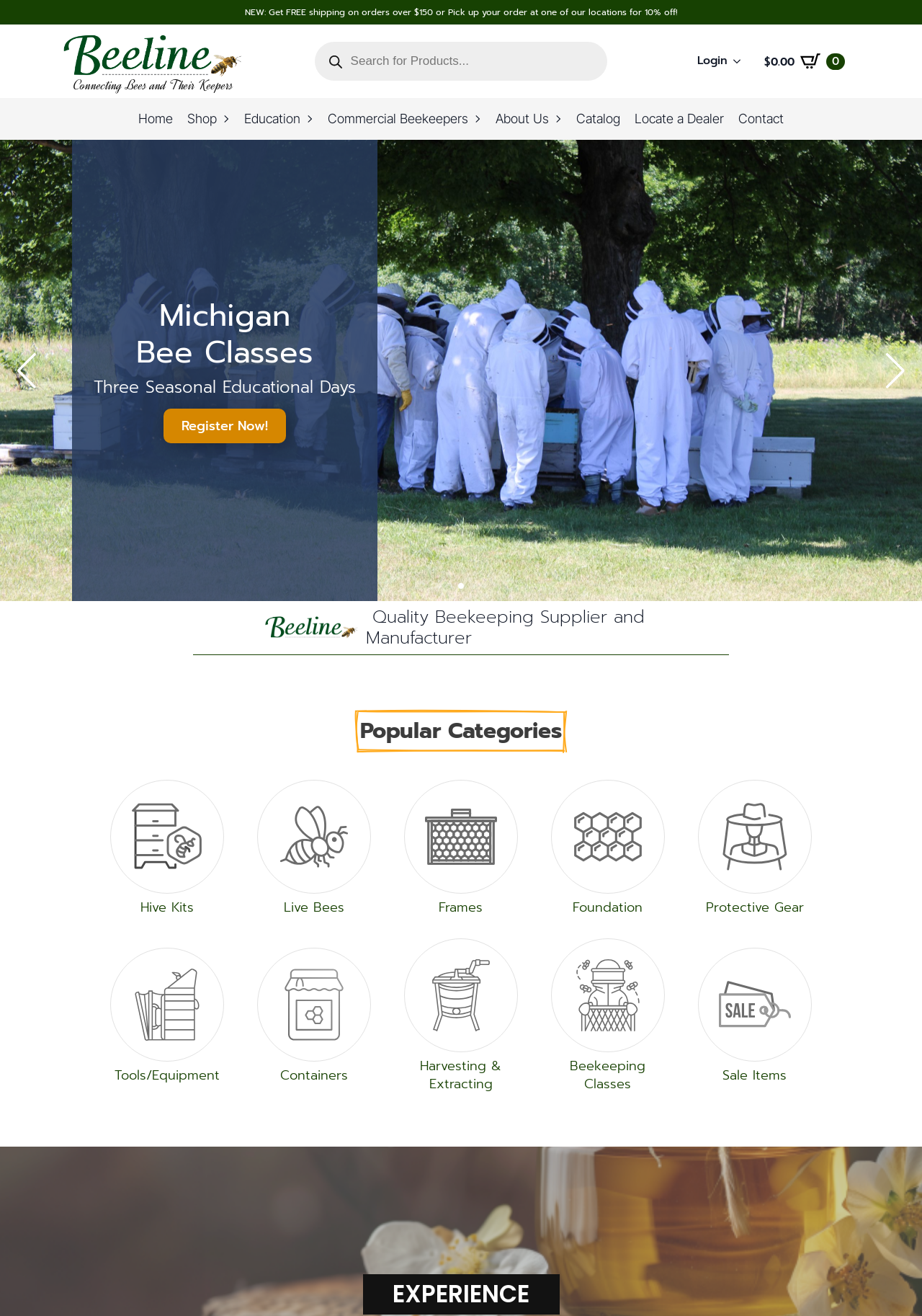Locate the heading on the webpage and return its text.

NEW: Get FREE shipping on orders over $150 or Pick up your order at one of our locations for 10% off!